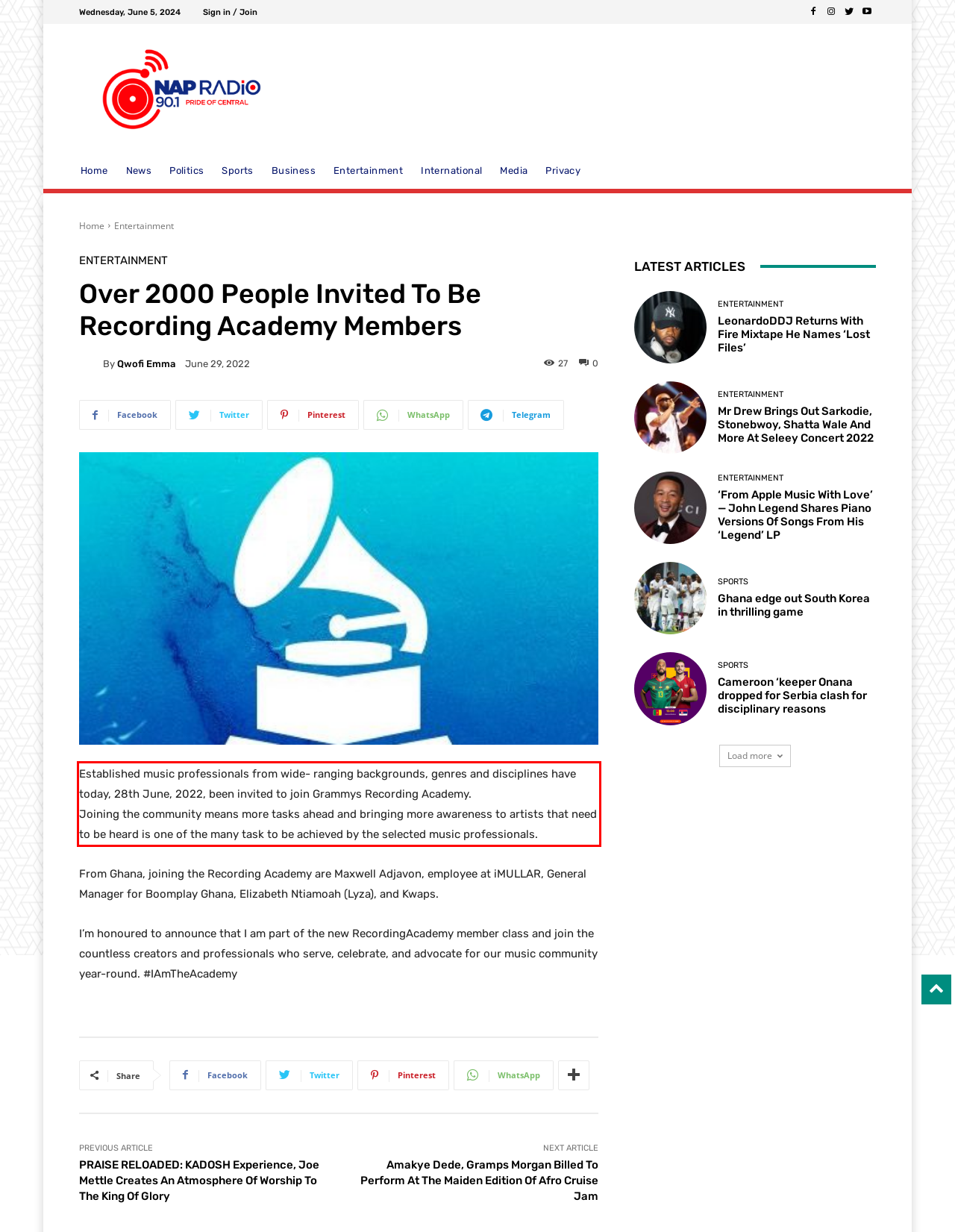Please look at the webpage screenshot and extract the text enclosed by the red bounding box.

Established music professionals from wide- ranging backgrounds, genres and disciplines have today, 28th June, 2022, been invited to join Grammys Recording Academy. Joining the community means more tasks ahead and bringing more awareness to artists that need to be heard is one of the many task to be achieved by the selected music professionals.